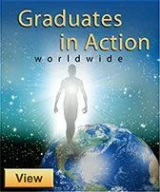Analyze the image and describe all the key elements you observe.

The image features a visually striking design titled "Graduates in Action worldwide." It displays a figure of a person emanating light, suggesting enlightenment and spiritual growth, standing prominently against a backdrop of a beautifully depicted Earth and a starry, cosmic sky. The vibrant blue of the background contrasts with the figure, emphasizing a sense of global connection and transformation. Below the visual, there is a button labeled "View," inviting viewers to explore more about the graduates' journeys. This imagery likely symbolizes the impact and outreach of graduates from various programs, particularly in the metaphysical domain, encouraging a broader understanding and engagement with their transformative missions around the world.